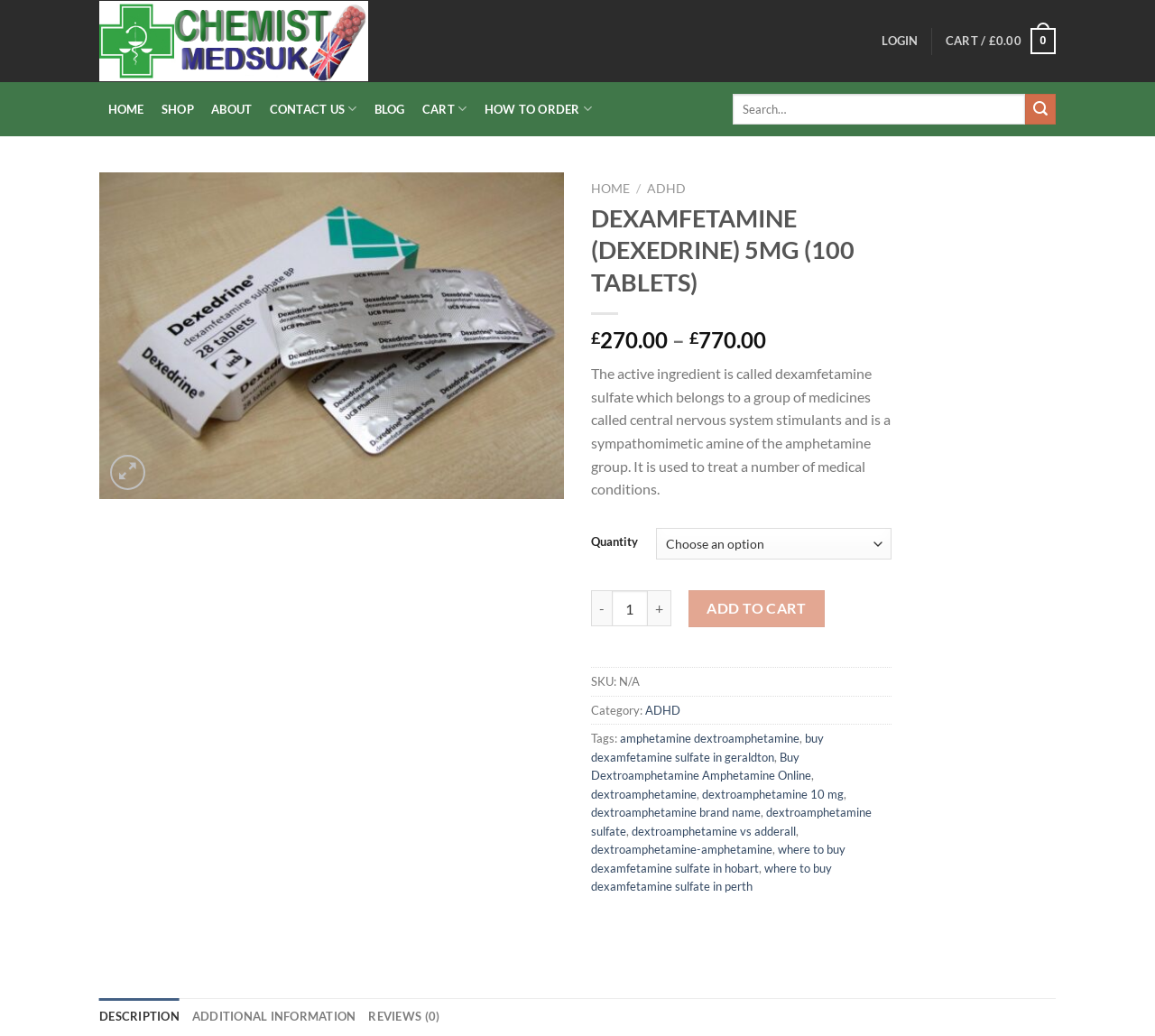Locate the bounding box coordinates of the clickable region to complete the following instruction: "View your cart."

[0.819, 0.015, 0.914, 0.064]